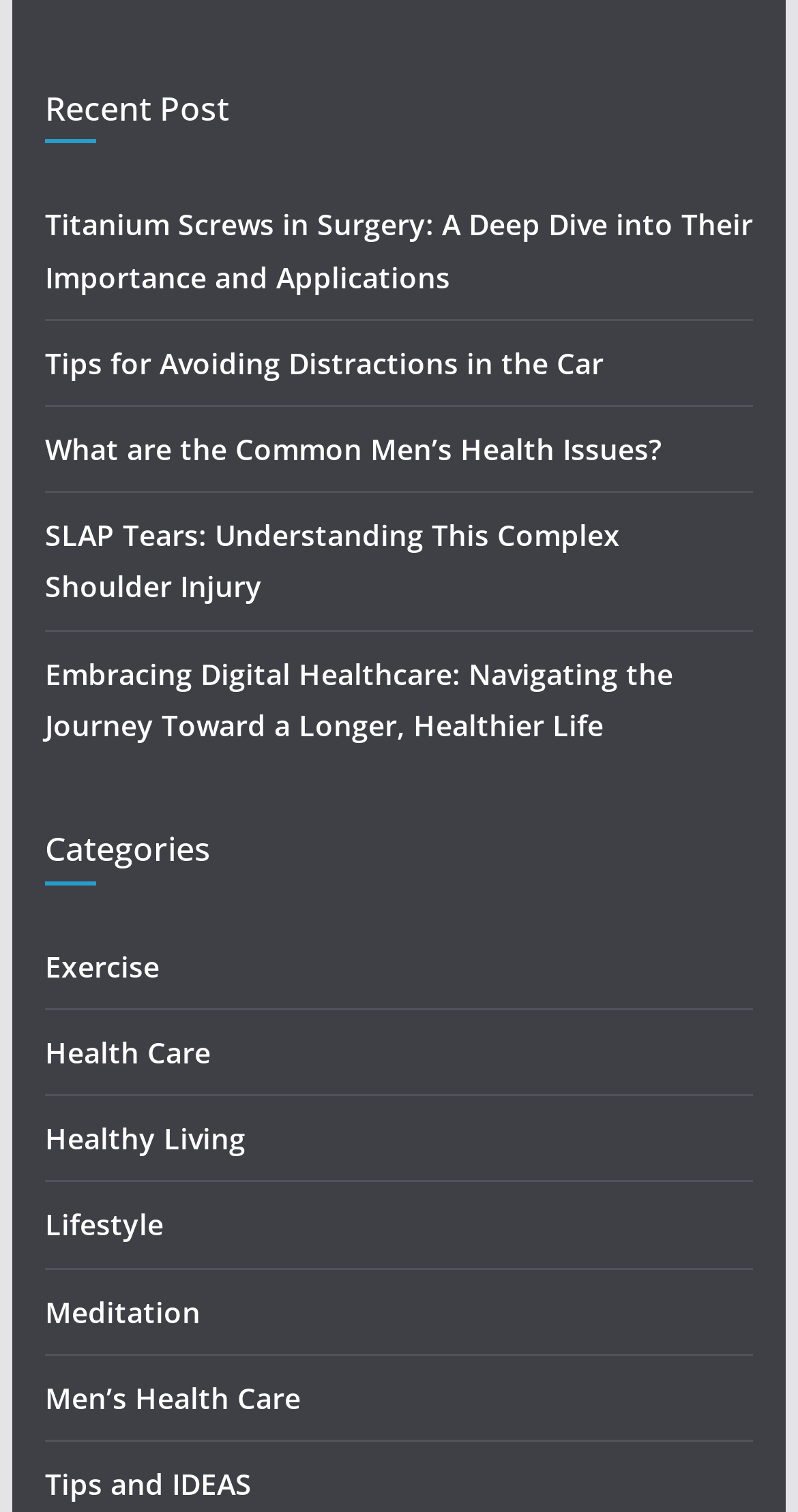How many categories are present on the webpage?
Use the information from the image to give a detailed answer to the question.

We can see seven categories listed on the webpage: 'Exercise', 'Health Care', 'Healthy Living', 'Lifestyle', 'Meditation', 'Men’s Health Care', and 'Tips and IDEAS'.